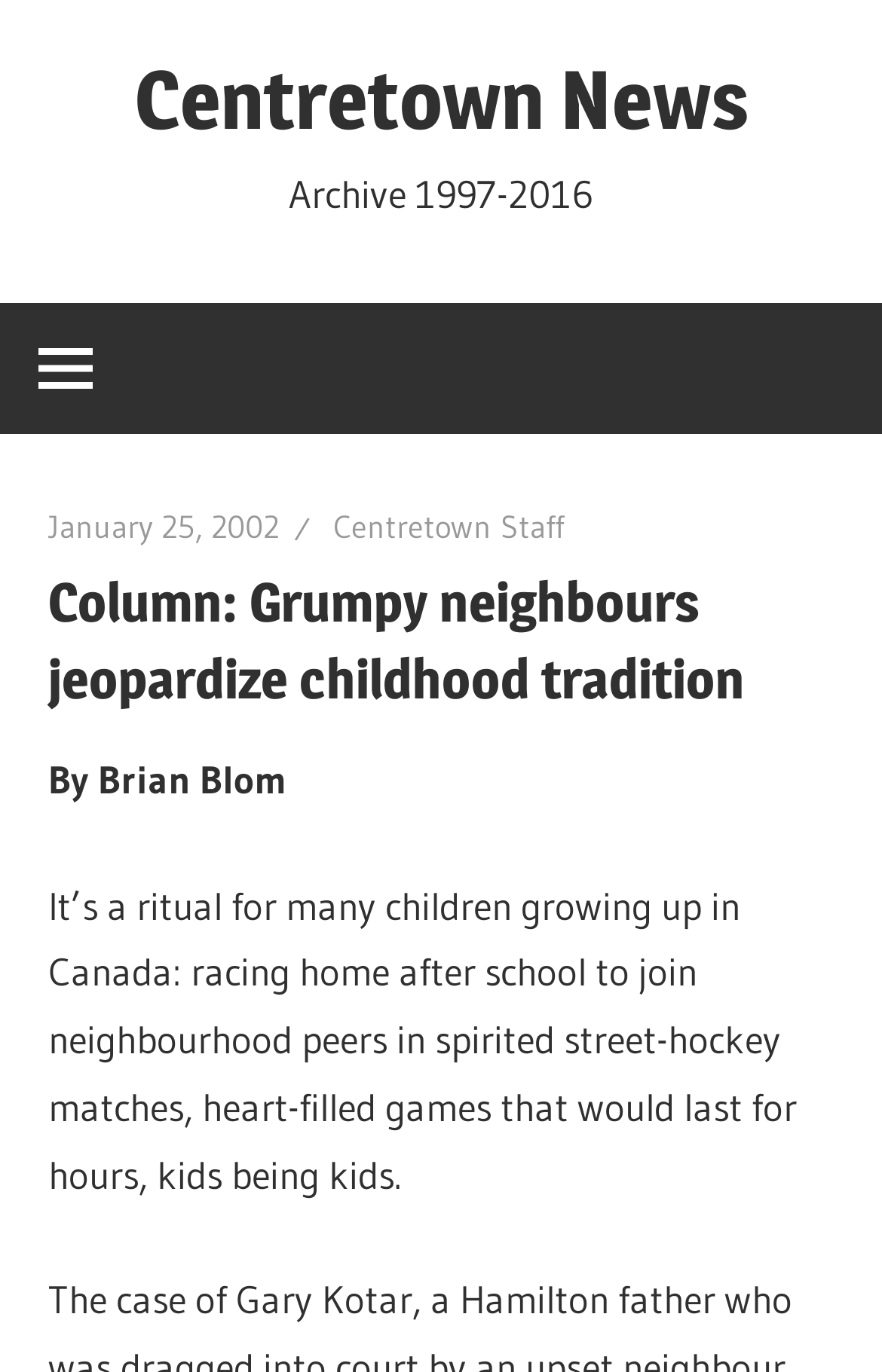What is the name of the news organization?
Please answer using one word or phrase, based on the screenshot.

Centretown News